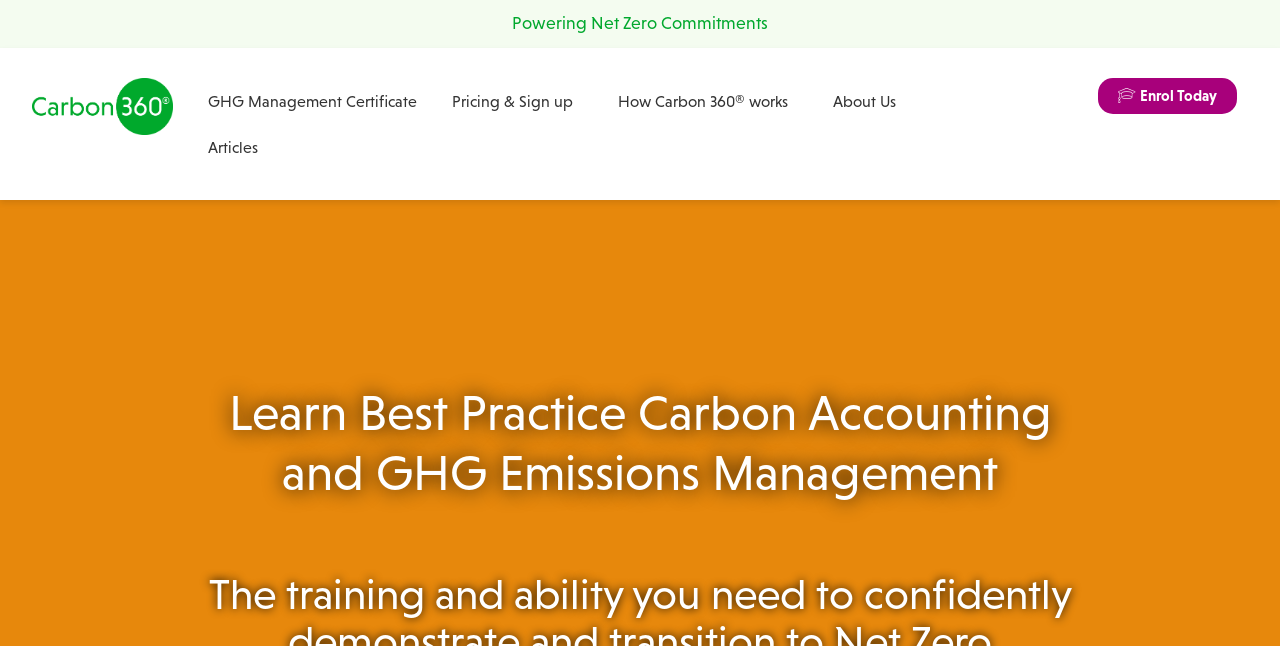Determine which piece of text is the heading of the webpage and provide it.

Learn Best Practice Carbon Accounting and GHG Emissions Management